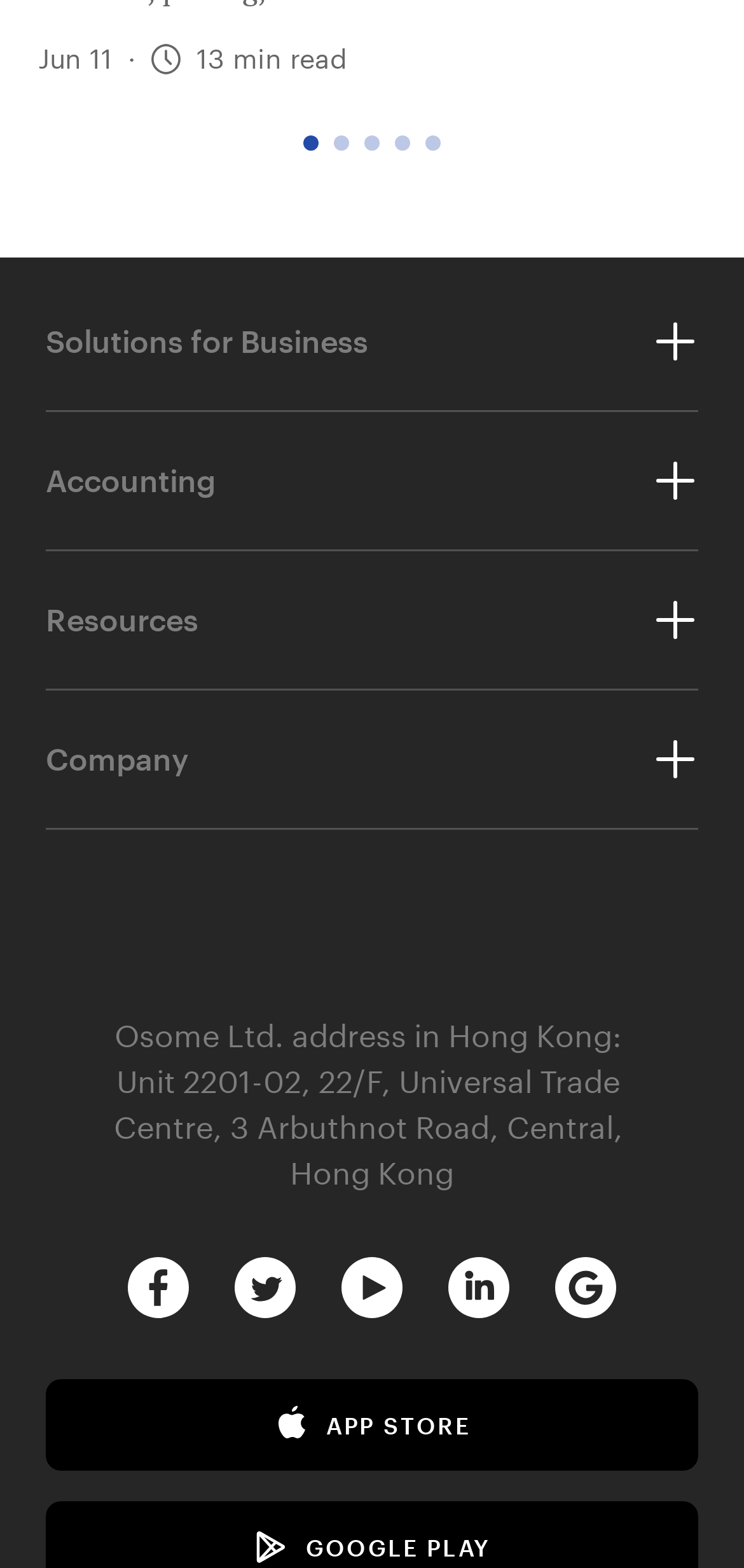What is the location of the company mentioned?
Provide an in-depth and detailed explanation in response to the question.

The location of the company 'Osome Ltd.' is mentioned as 'Hong Kong' in the address 'Unit 2201-02, 22/F, Universal Trade Centre, 3 Arbuthnot Road, Central, Hong Kong'.